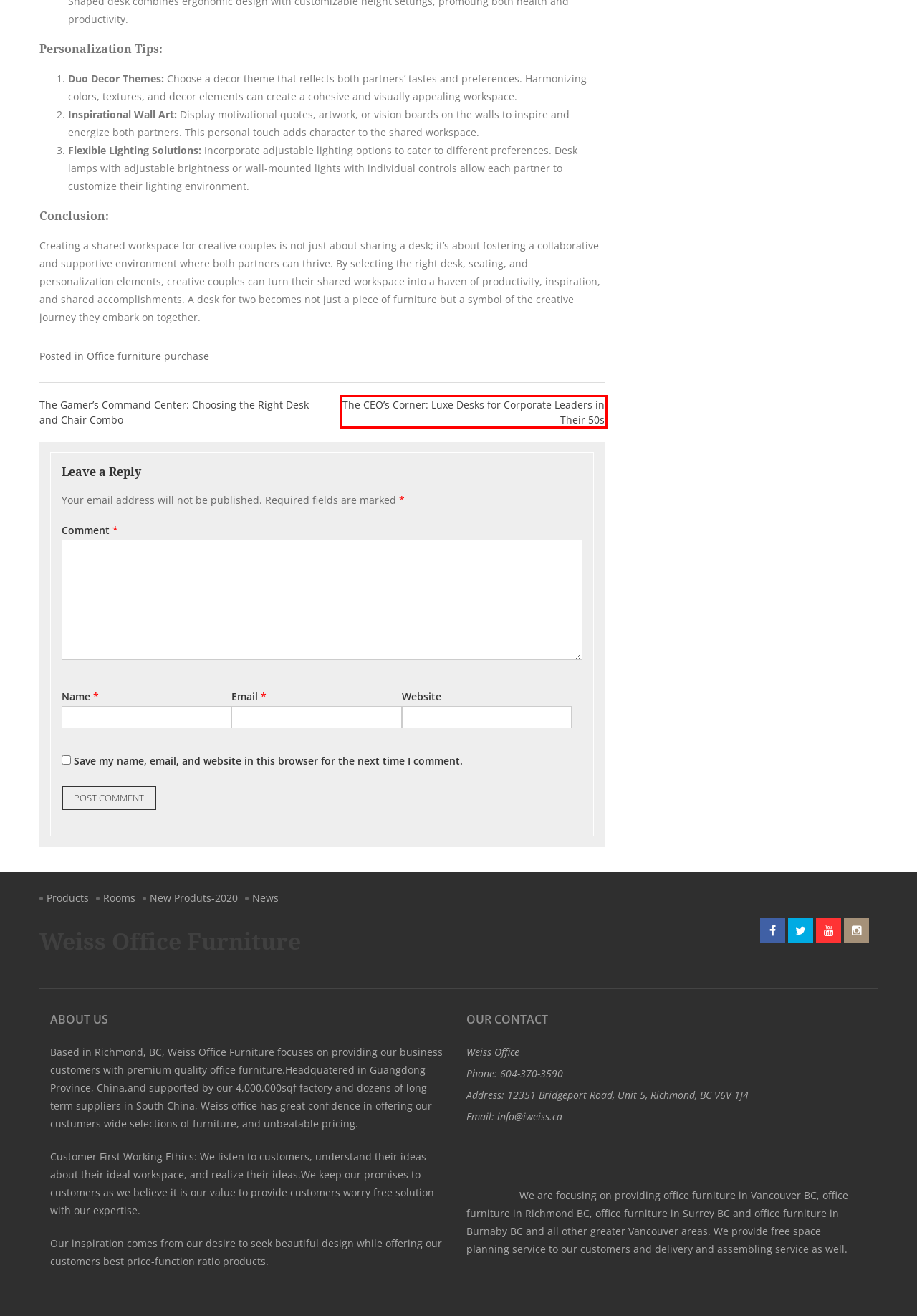Analyze the screenshot of a webpage featuring a red rectangle around an element. Pick the description that best fits the new webpage after interacting with the element inside the red bounding box. Here are the candidates:
A. My account – Weiss Office Furniture
B. Shopping Cart – Weiss Office Furniture
C. admin – Weiss Office Furniture
D. About us – Weiss Office Furniture
E. The CEO’s Corner: Luxe Desks for Corporate Leaders in Their 50s – Weiss Office Furniture
F. Weiss Office Furniture – Vancouver Office Furniture Store Low Prices
G. December 4, 2023 – Weiss Office Furniture
H. Office furniture purchase – Weiss Office Furniture

E